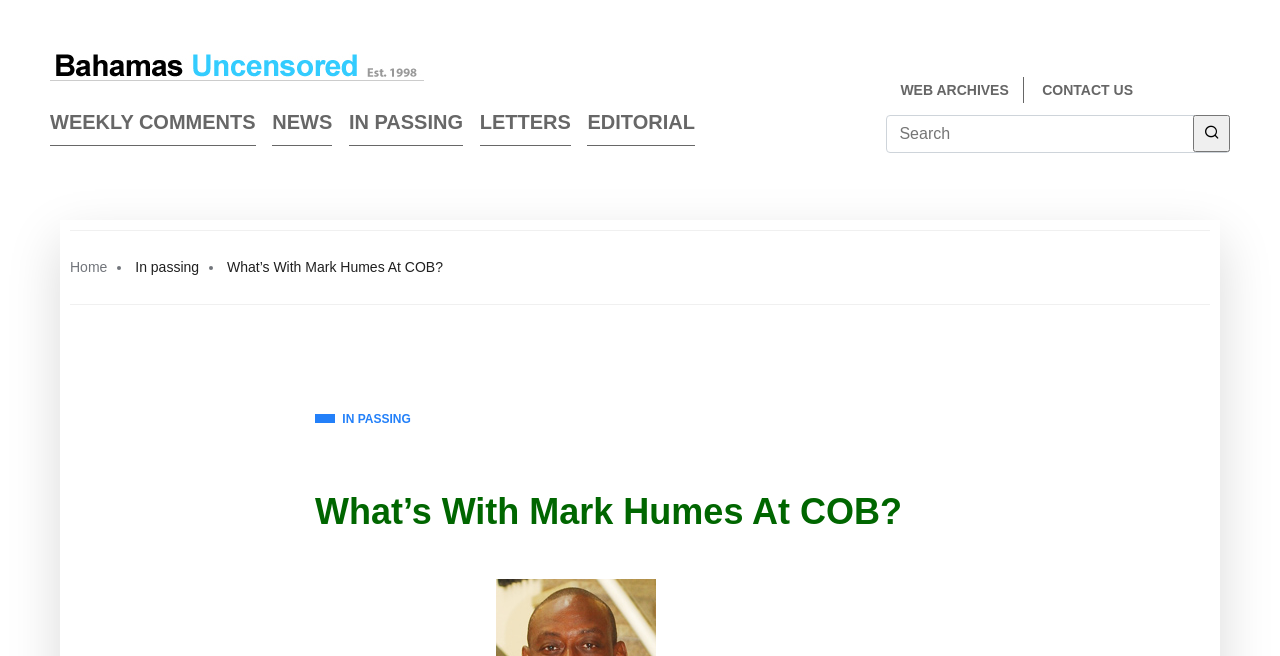What are the categories listed on the top navigation bar?
Based on the visual information, provide a detailed and comprehensive answer.

The top navigation bar contains several links, including 'NEWS', 'IN PASSING', 'LETTERS', and 'EDITORIAL', which are likely categories or sections of the website.